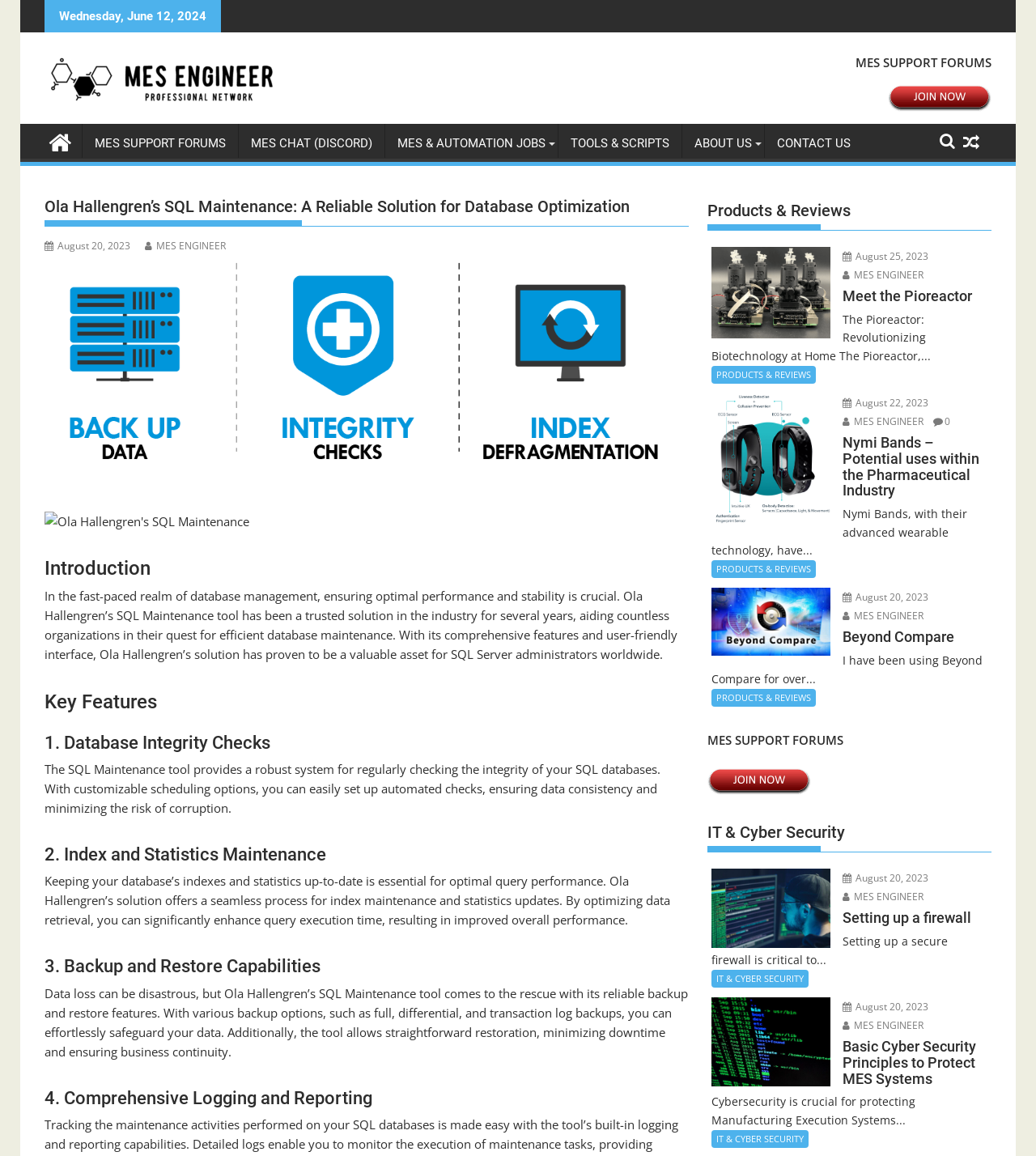Identify the bounding box for the given UI element using the description provided. Coordinates should be in the format (top-left x, top-left y, bottom-right x, bottom-right y) and must be between 0 and 1. Here is the description: IT & CYBER SECURITY

[0.687, 0.839, 0.78, 0.854]